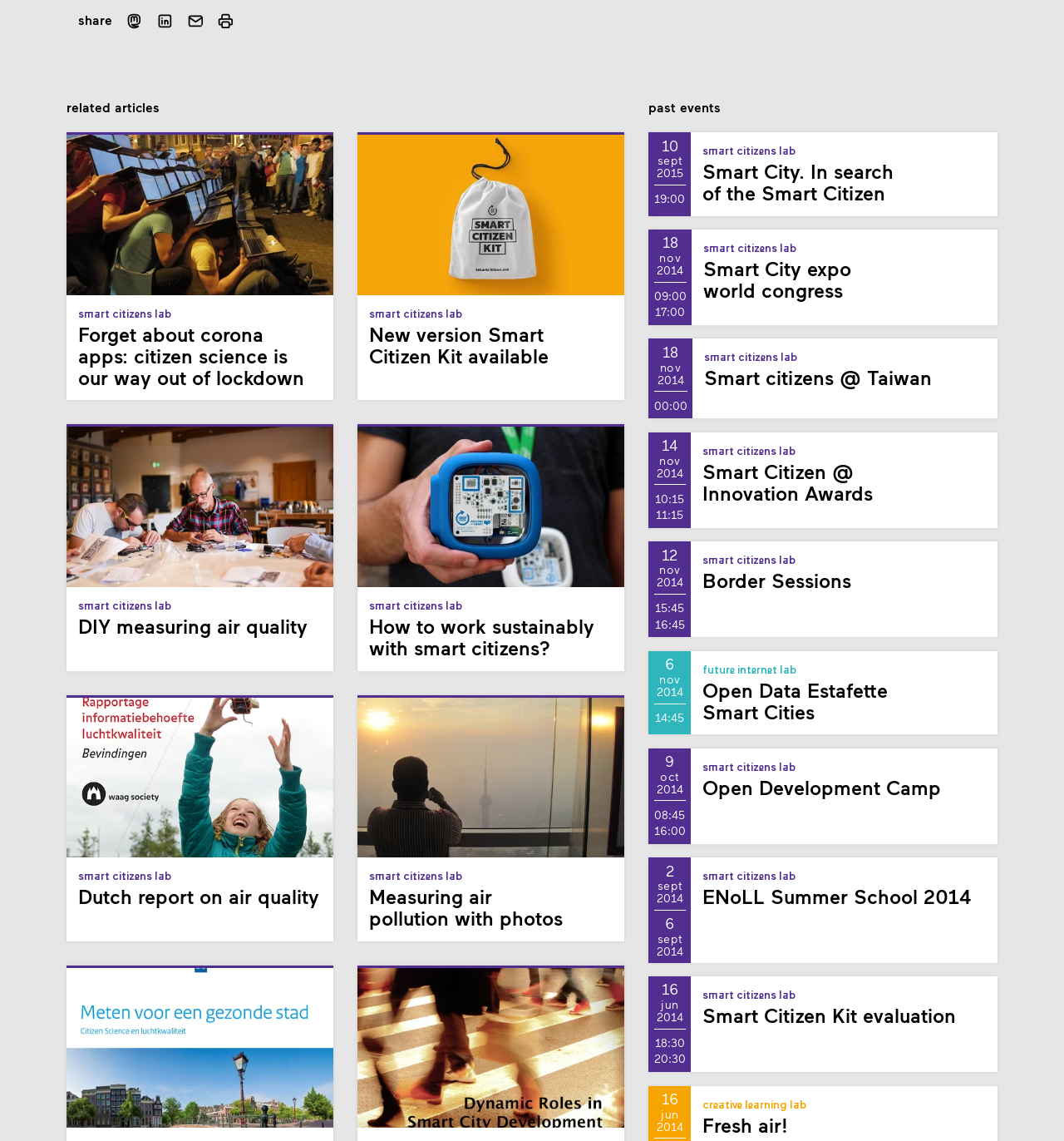Find the bounding box coordinates of the element I should click to carry out the following instruction: "View related article 'Smart Citizen talks #4 smart citizens lab Forget about corona apps: citizen science is our way out of lockdown'".

[0.062, 0.116, 0.313, 0.351]